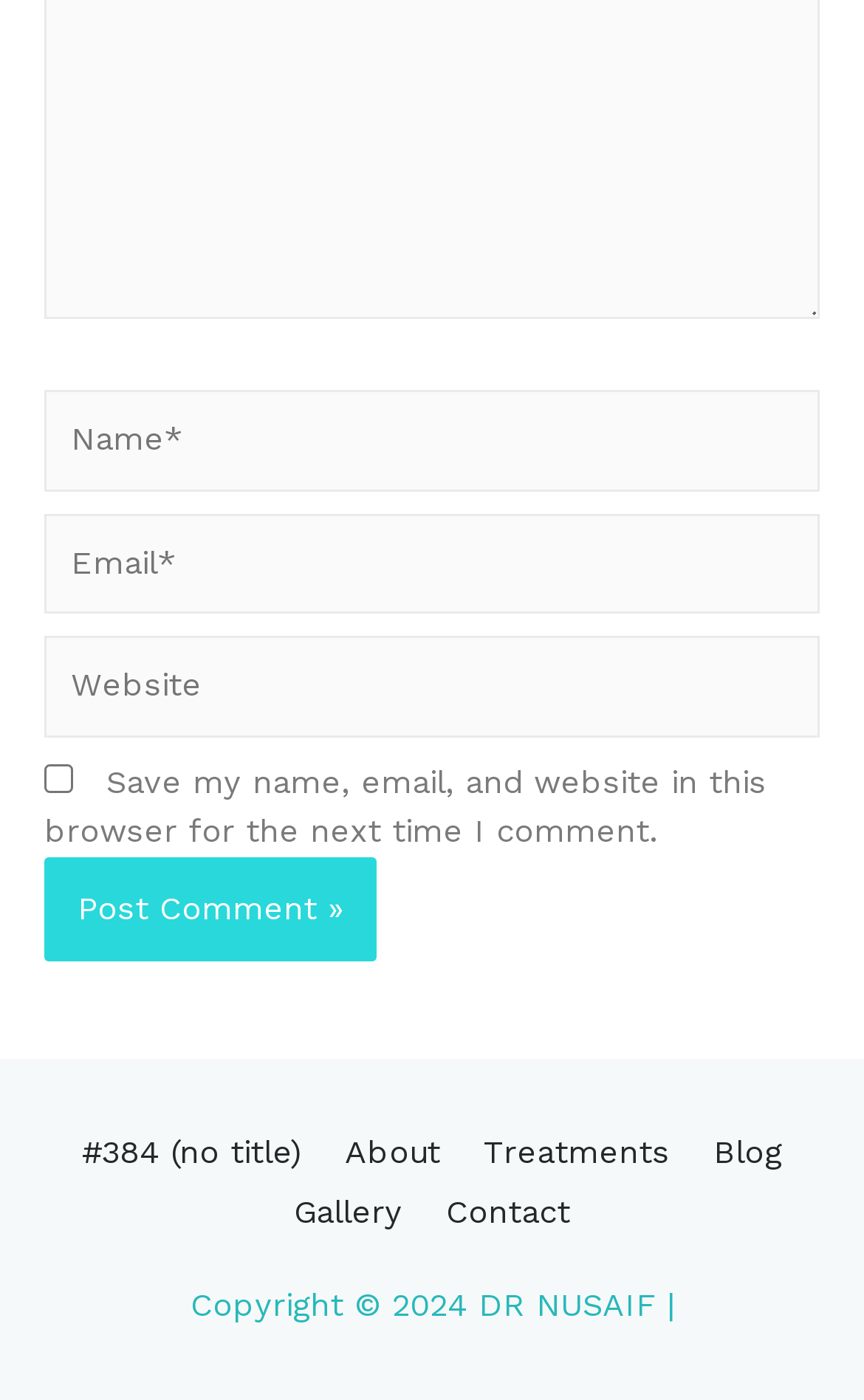Please predict the bounding box coordinates of the element's region where a click is necessary to complete the following instruction: "Input your email". The coordinates should be represented by four float numbers between 0 and 1, i.e., [left, top, right, bottom].

[0.051, 0.367, 0.949, 0.439]